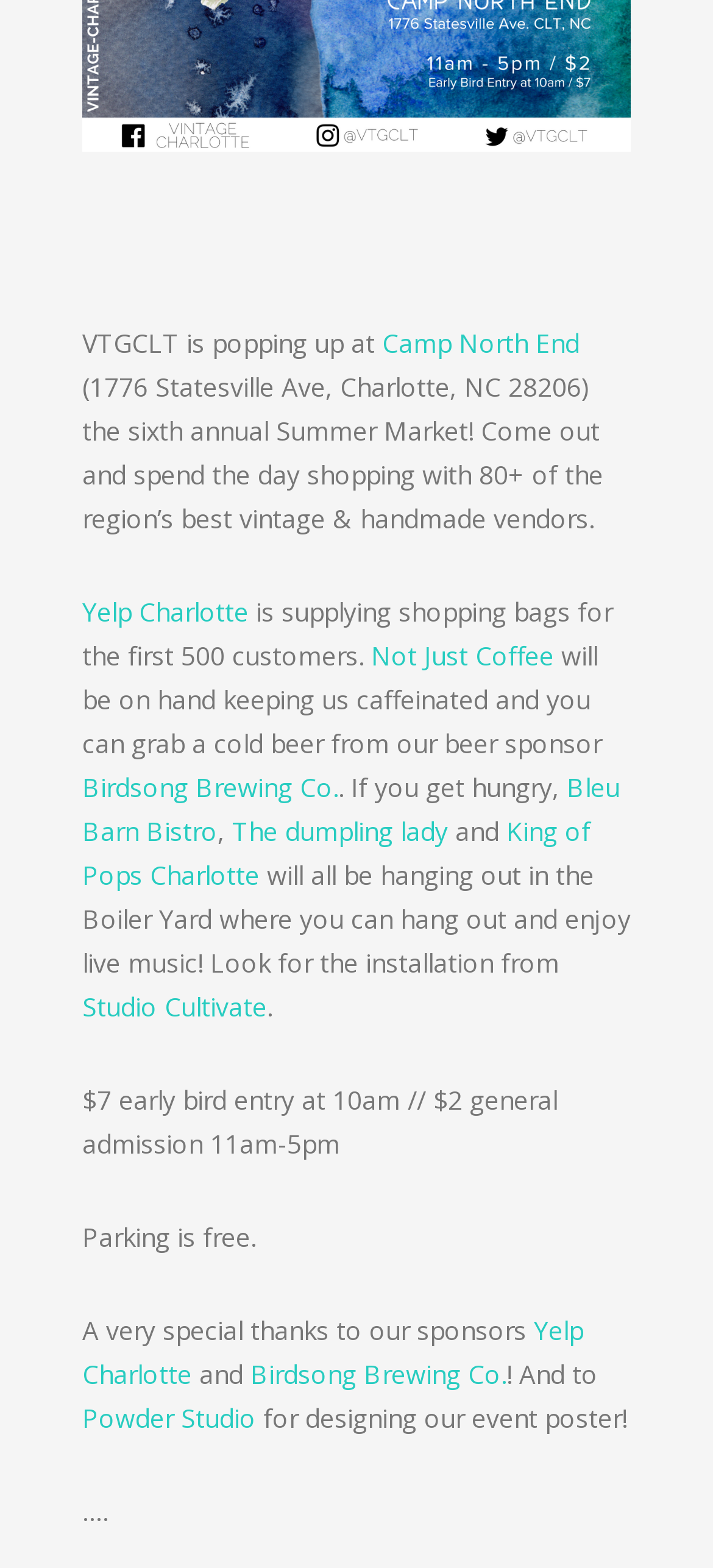Find the bounding box coordinates for the element described here: "Yelp Charlotte".

[0.115, 0.837, 0.818, 0.887]